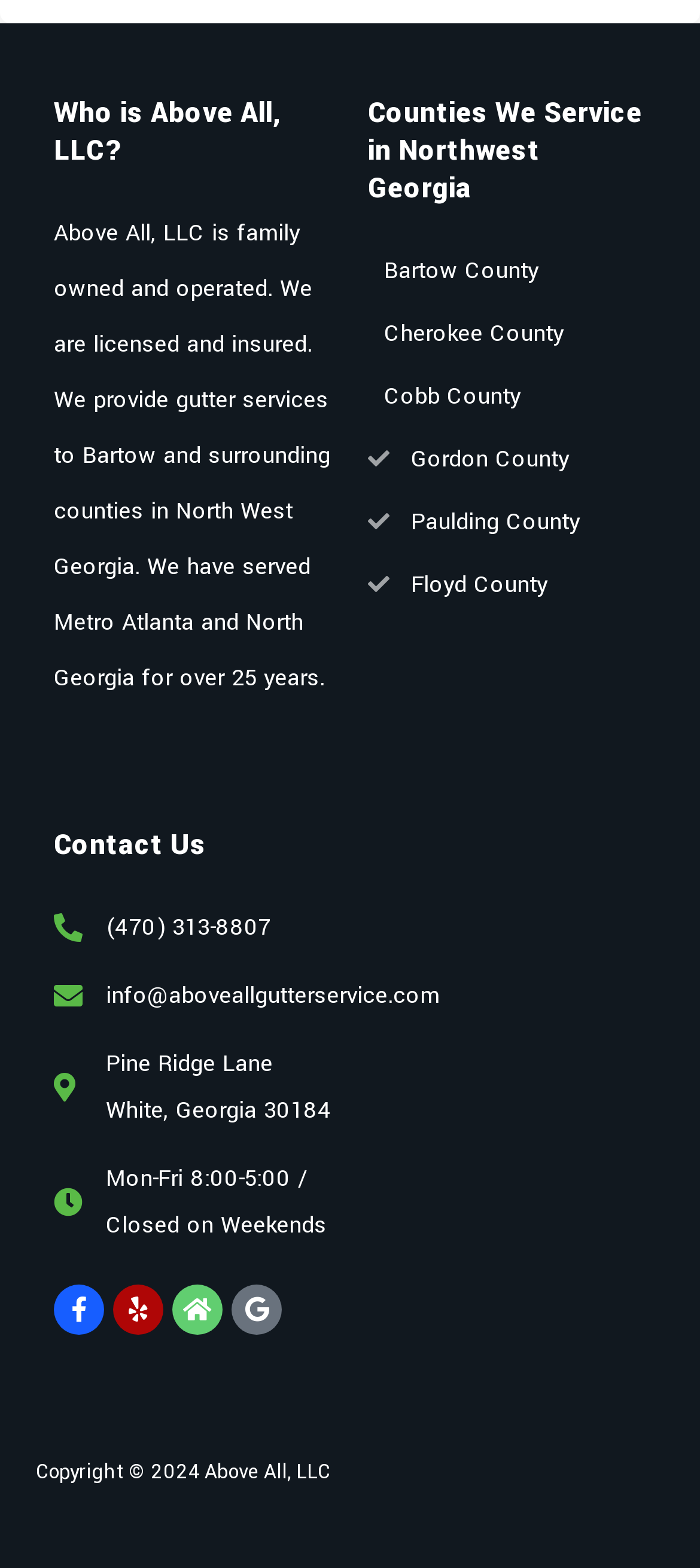Could you highlight the region that needs to be clicked to execute the instruction: "Click on Bartow County"?

[0.526, 0.156, 0.923, 0.19]